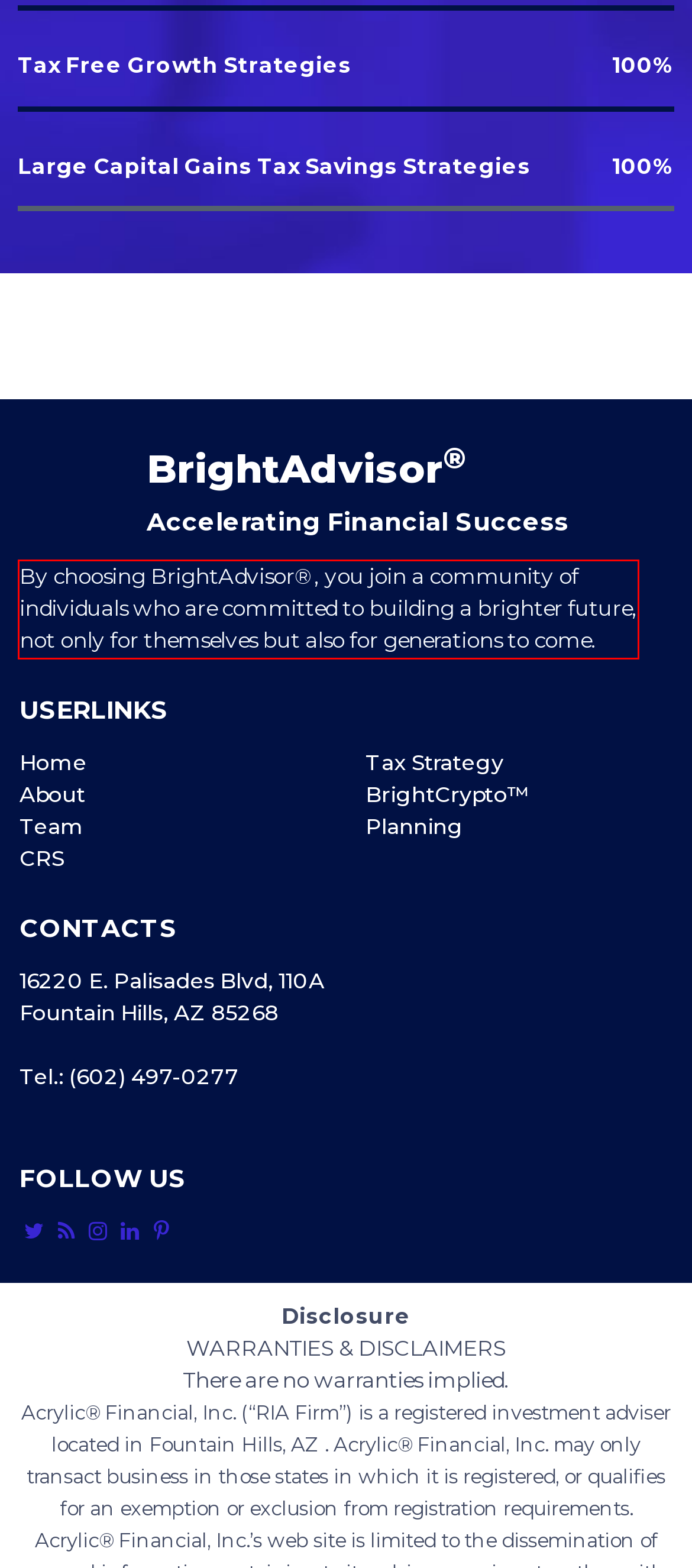Please recognize and transcribe the text located inside the red bounding box in the webpage image.

By choosing BrightAdvisor®, you join a community of individuals who are committed to building a brighter future, not only for themselves but also for generations to come.